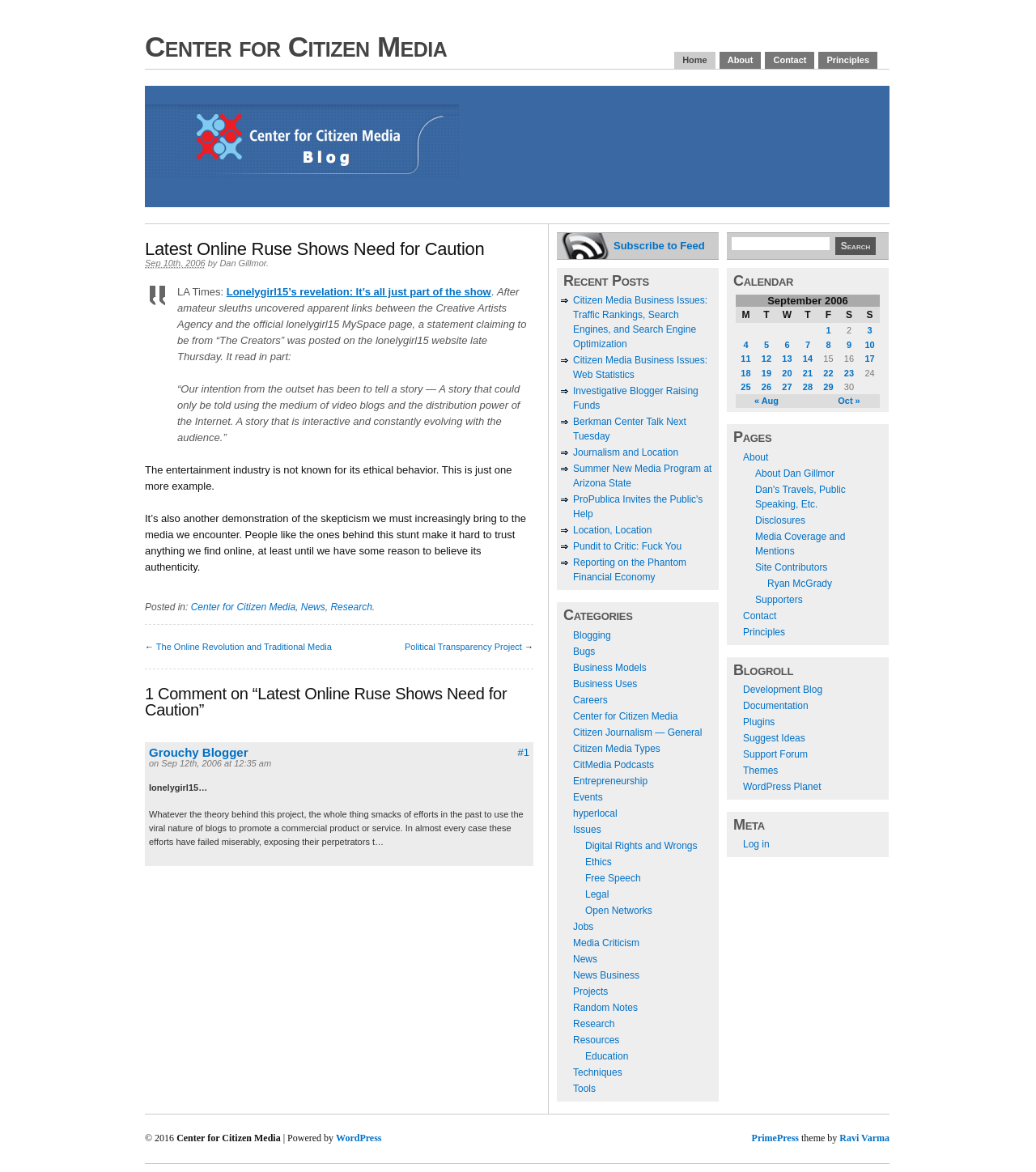Identify the first-level heading on the webpage and generate its text content.

Latest Online Ruse Shows Need for Caution